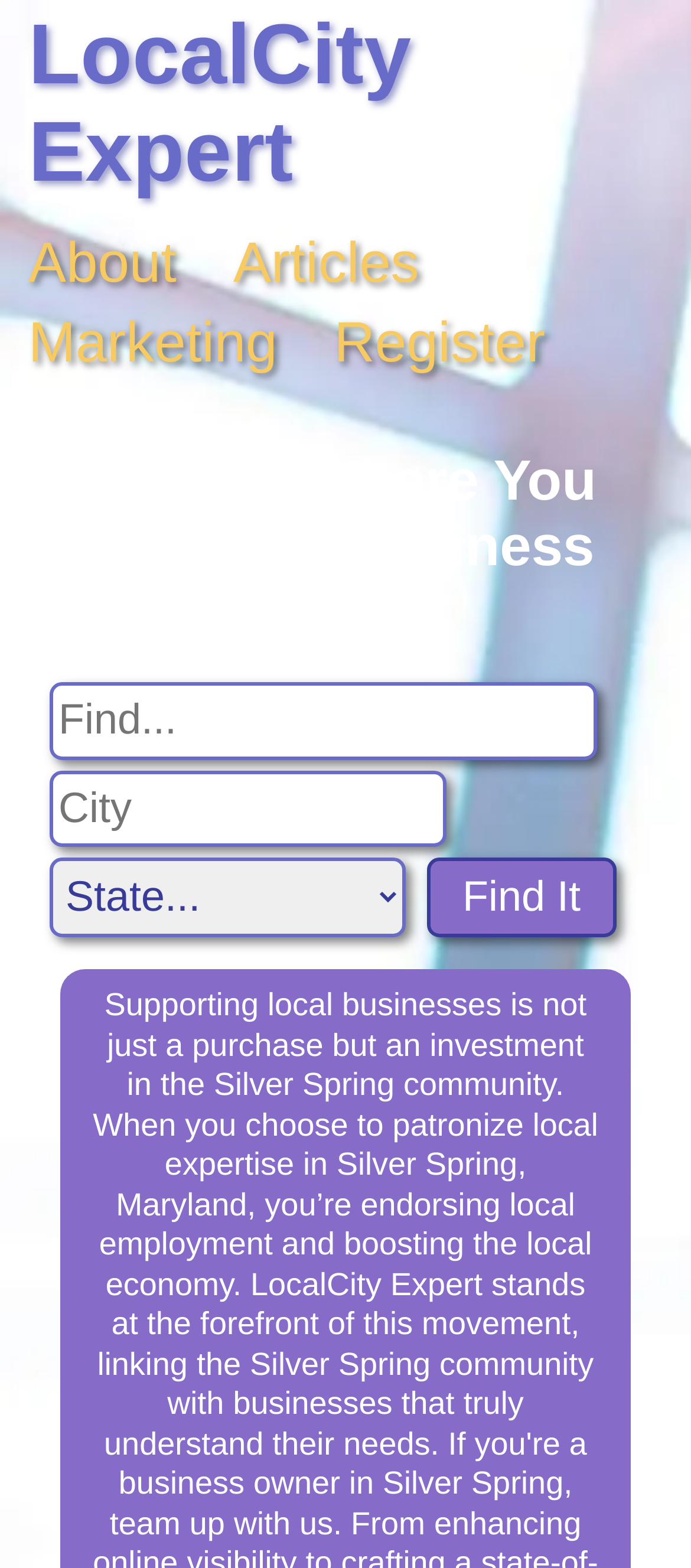Determine the coordinates of the bounding box that should be clicked to complete the instruction: "Search for a business". The coordinates should be represented by four float numbers between 0 and 1: [left, top, right, bottom].

[0.072, 0.435, 0.864, 0.485]